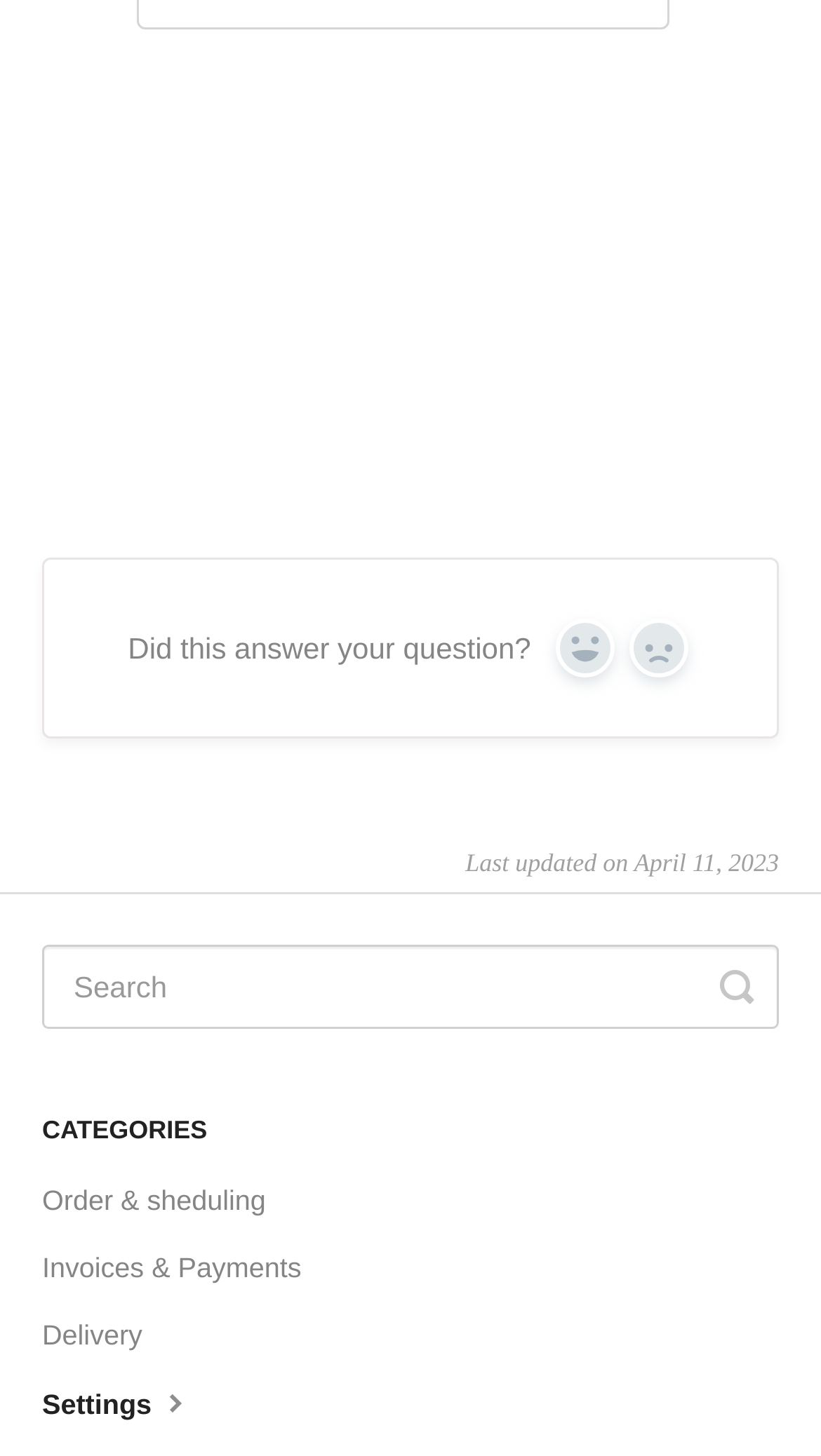Give a short answer using one word or phrase for the question:
What type of information can be searched?

Various topics